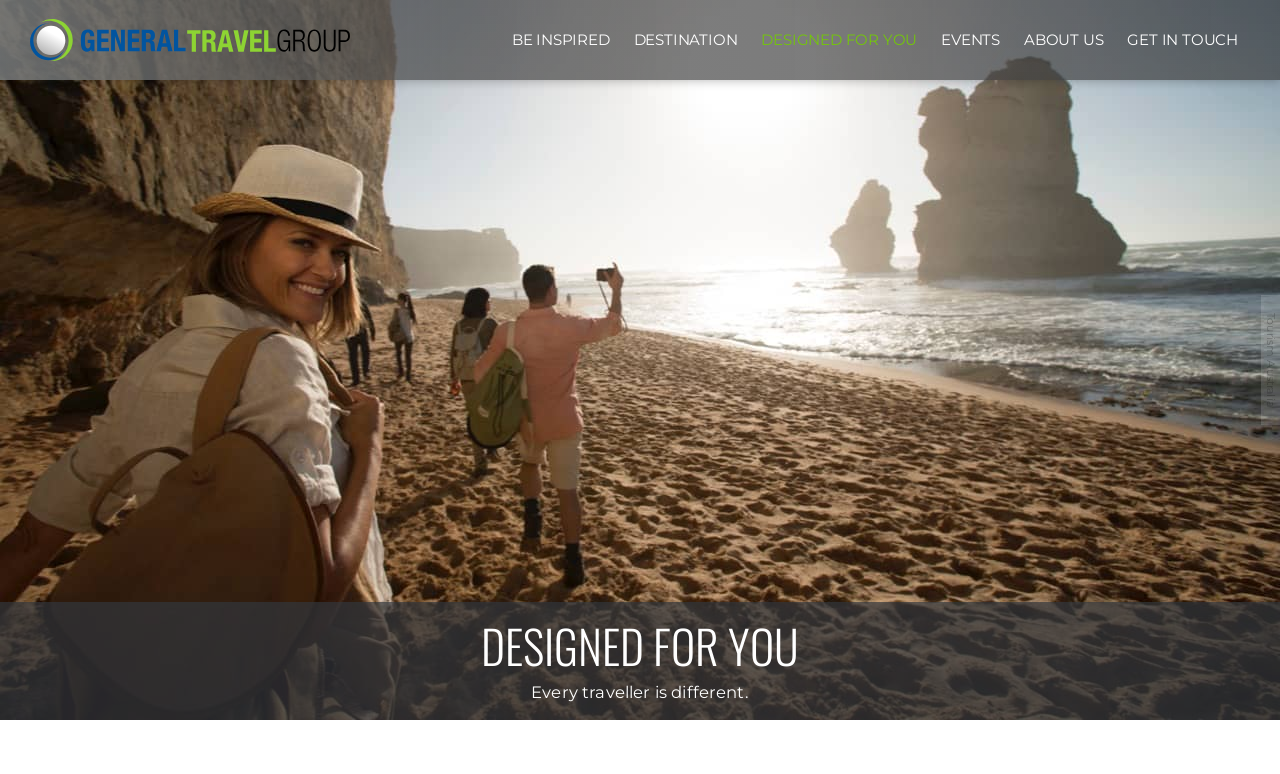What is the category of 'Icons of Australia'?
Please provide a single word or phrase based on the screenshot.

DESTINATION